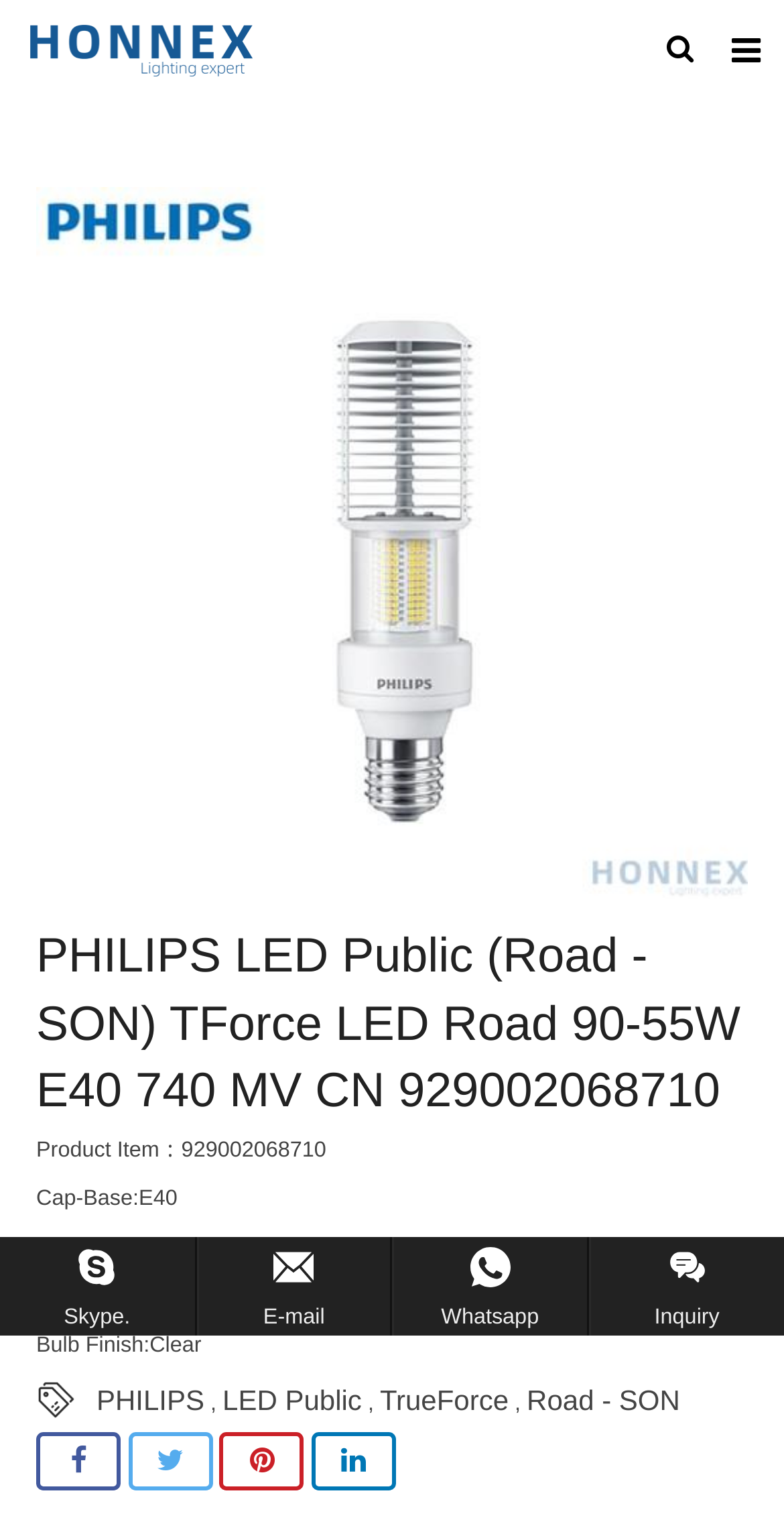Identify the bounding box coordinates of the element to click to follow this instruction: 'Download product information'. Ensure the coordinates are four float values between 0 and 1, provided as [left, top, right, bottom].

[0.009, 0.233, 0.991, 0.289]